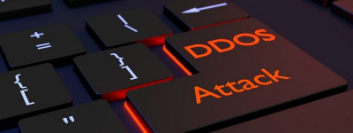Give a thorough explanation of the elements present in the image.

The image depicts a close-up view of a computer keyboard highlighting the keys labeled "DDOS" and "Attack" in bright orange letters. This striking visual representation emphasizes the concept of Distributed Denial of Service (DDoS) attacks, a prevalent cyber threat where multiple compromised systems target a single system, causing disruption and making it unavailable to users. The contrast between the dark keyboard keys and the vibrant orange text draws attention to the phrase, symbolizing the urgency and seriousness of cyber security threats in the digital landscape.